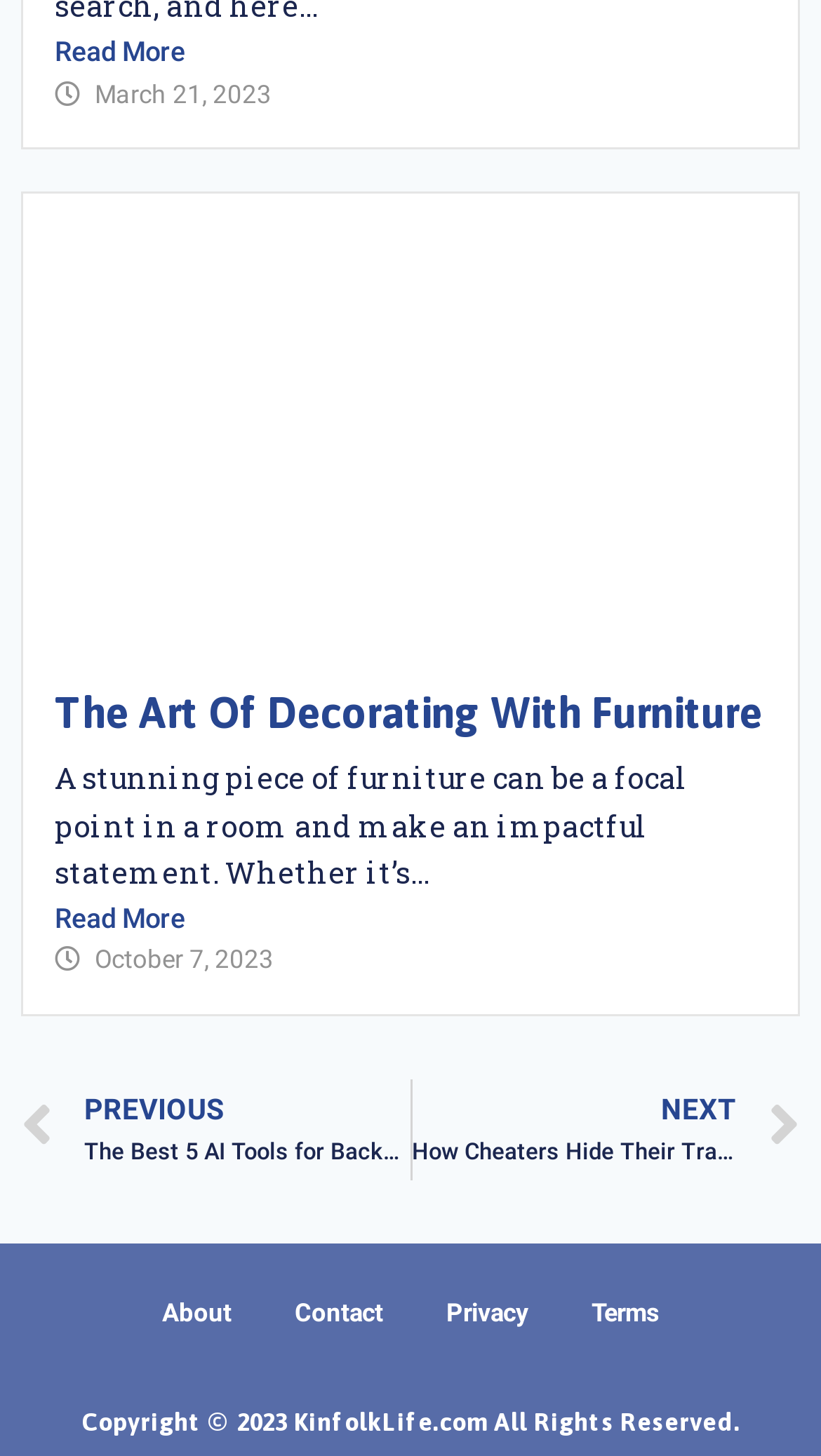Respond with a single word or phrase to the following question:
What is the date of the first article?

March 21, 2023